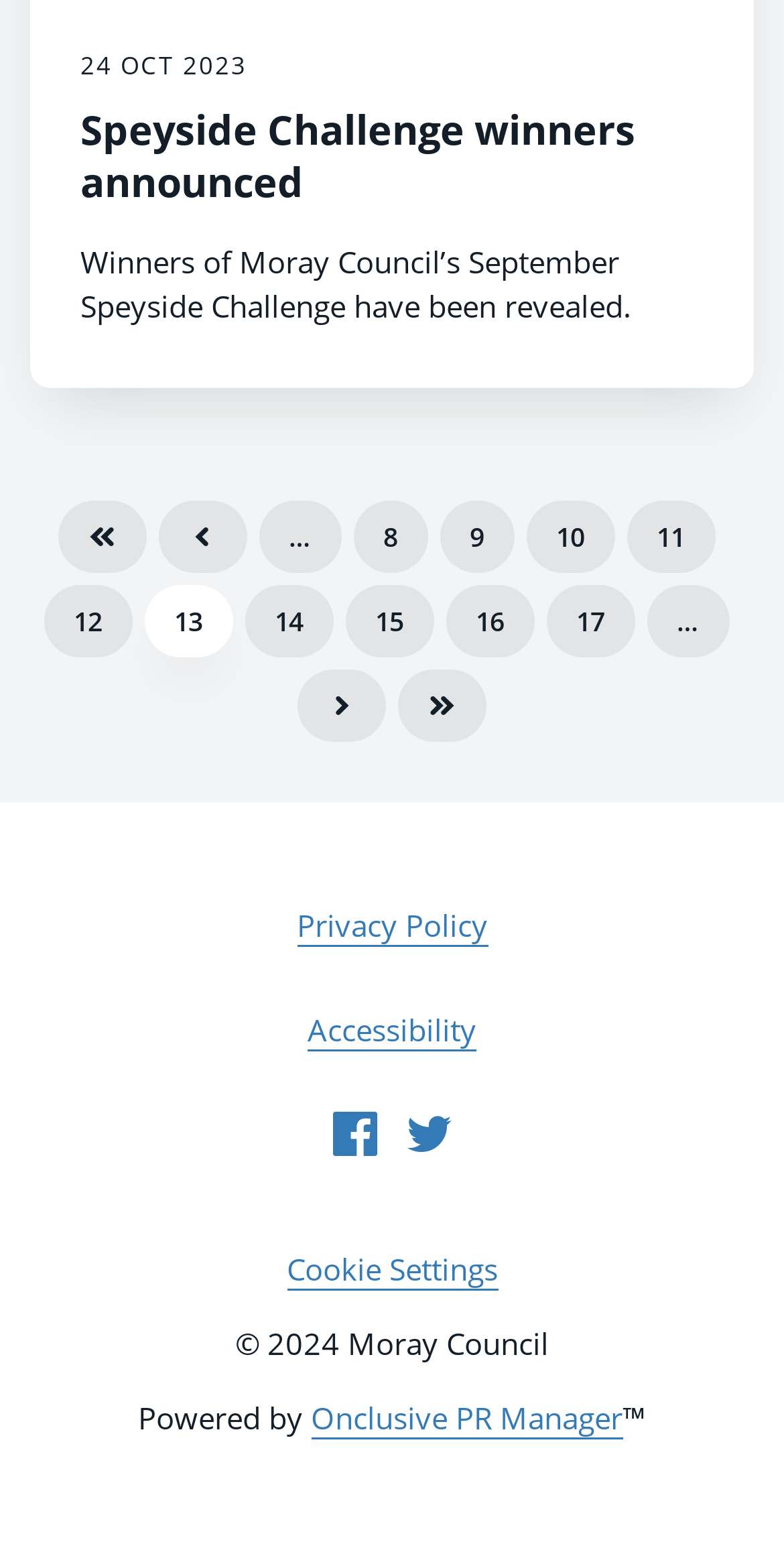Refer to the image and answer the question with as much detail as possible: What is the name of the social media platform mentioned in the webpage?

The social media platform is mentioned in the link element with the text 'Facebook' which is a child of the contentinfo element with ID 11.